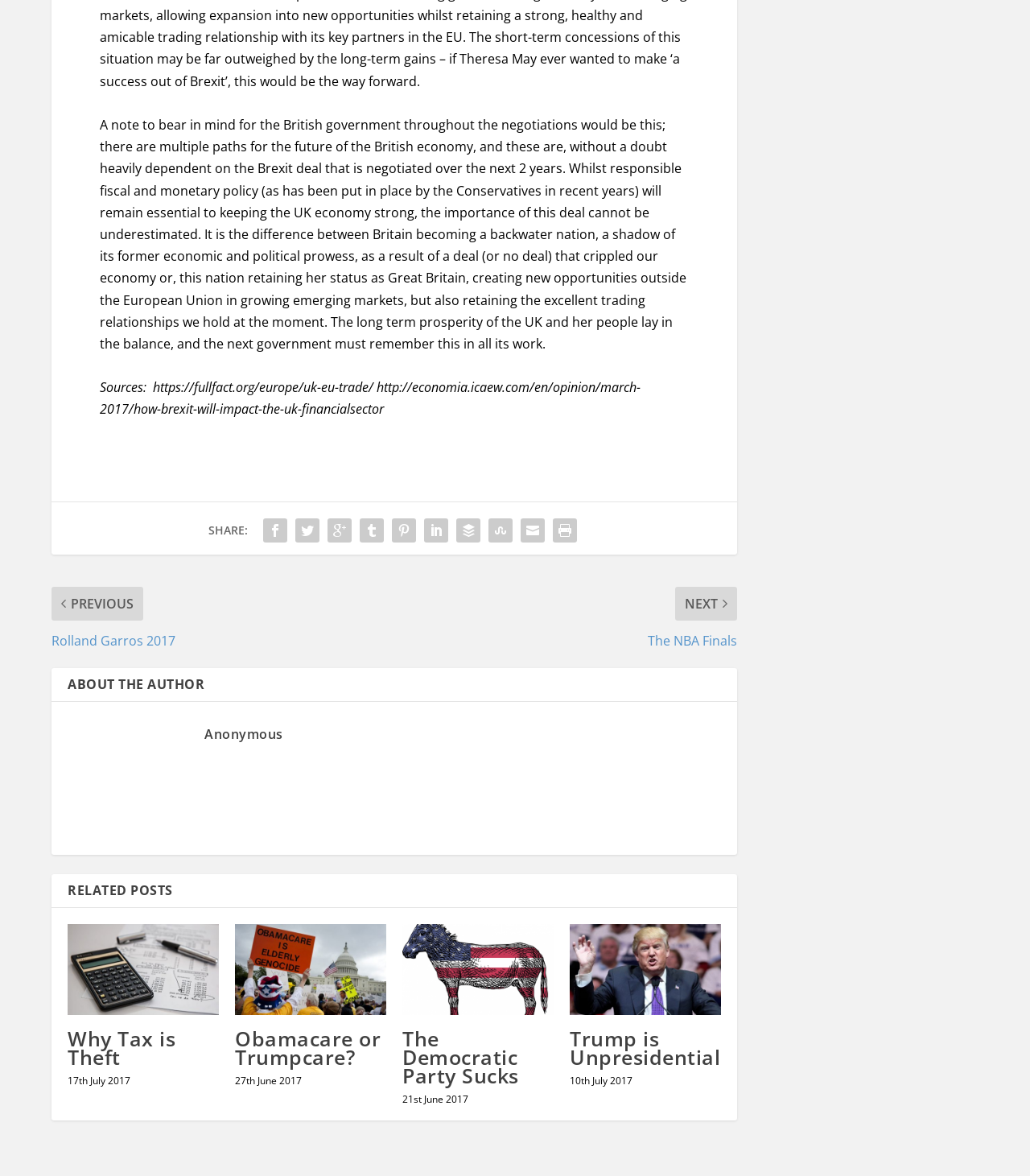Who is the author of the main article?
Carefully analyze the image and provide a thorough answer to the question.

The author of the main article is not specified by name, but is referred to as 'Anonymous'.